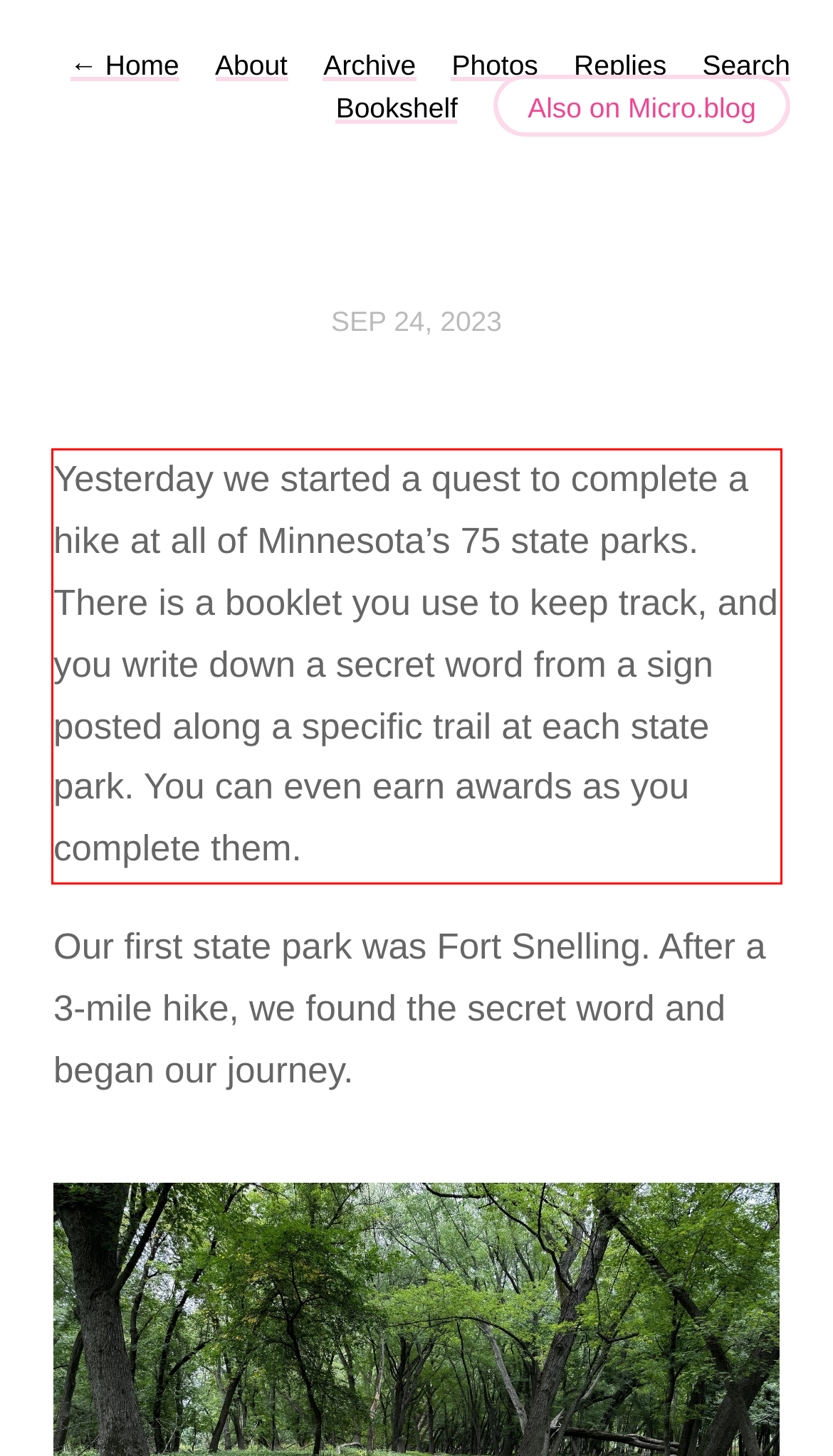You are provided with a screenshot of a webpage containing a red bounding box. Please extract the text enclosed by this red bounding box.

Yesterday we started a quest to complete a hike at all of Minnesota’s 75 state parks. There is a booklet you use to keep track, and you write down a secret word from a sign posted along a specific trail at each state park. You can even earn awards as you complete them.